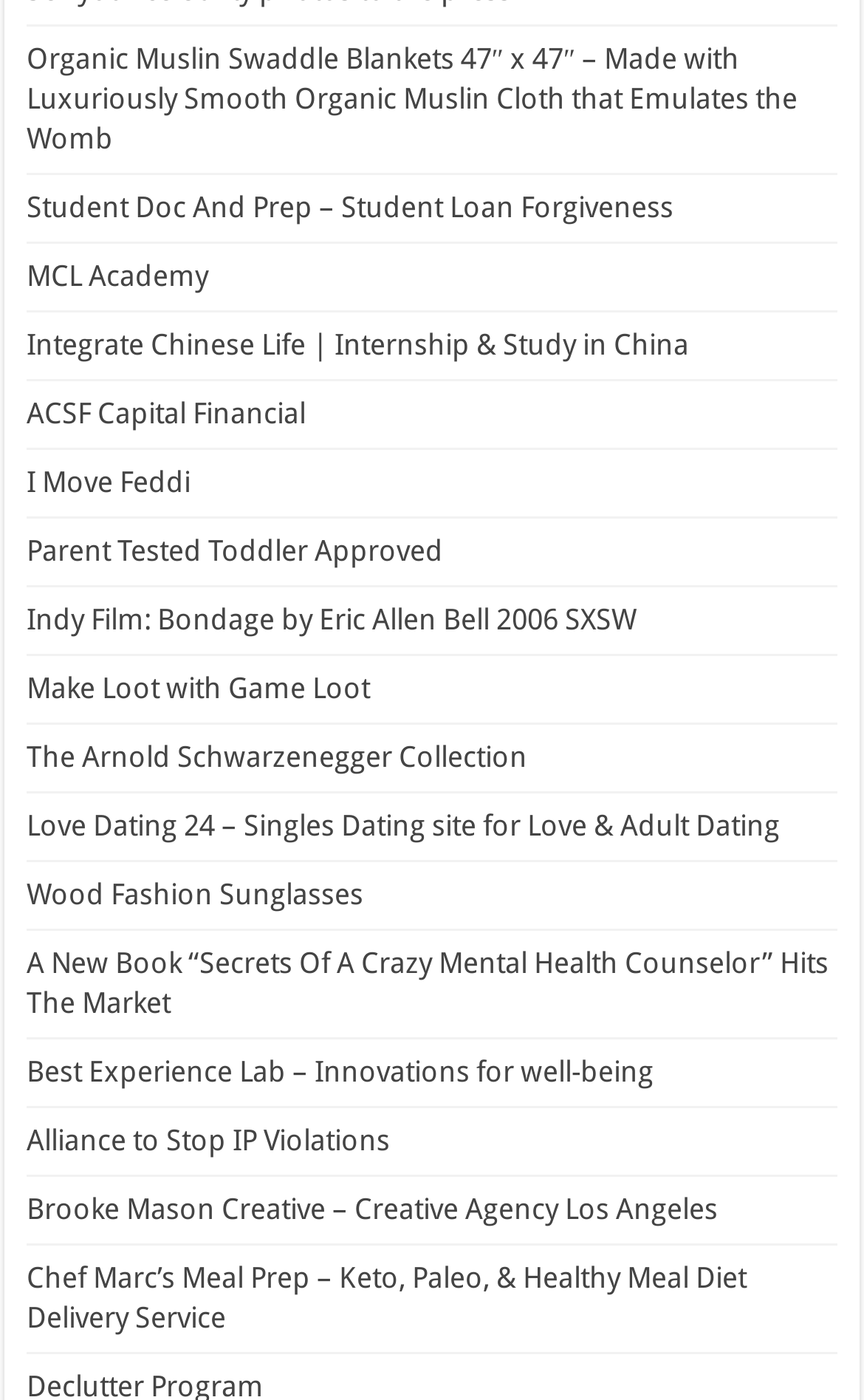Please determine the bounding box coordinates of the area that needs to be clicked to complete this task: 'Explore MCL Academy'. The coordinates must be four float numbers between 0 and 1, formatted as [left, top, right, bottom].

[0.031, 0.184, 0.241, 0.208]